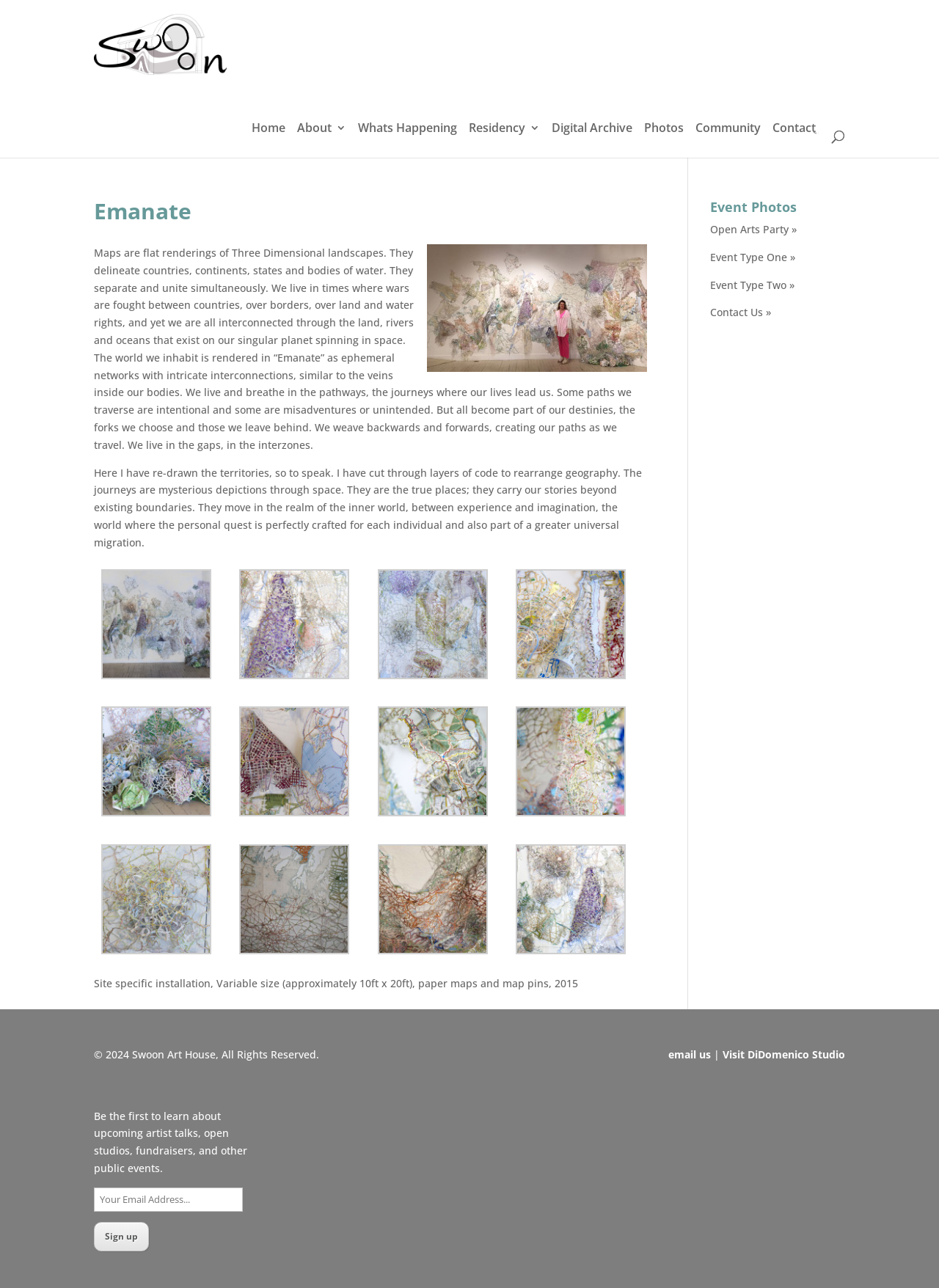What is the copyright year mentioned at the bottom of the page?
Look at the image and provide a short answer using one word or a phrase.

2024